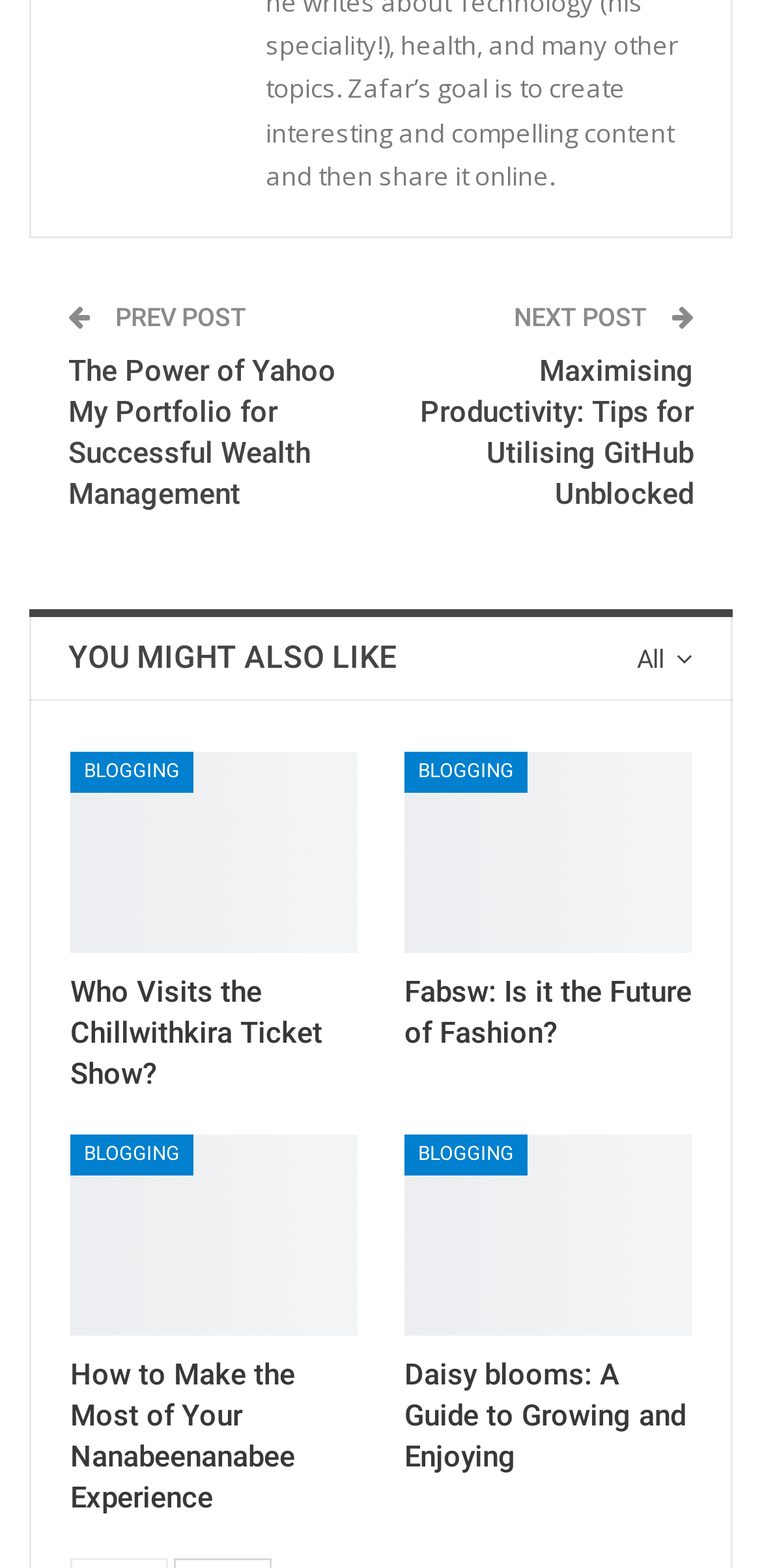Respond with a single word or short phrase to the following question: 
What is the category of the link 'Fabsw: Is it the Future of Fashion?'?

BLOGGING